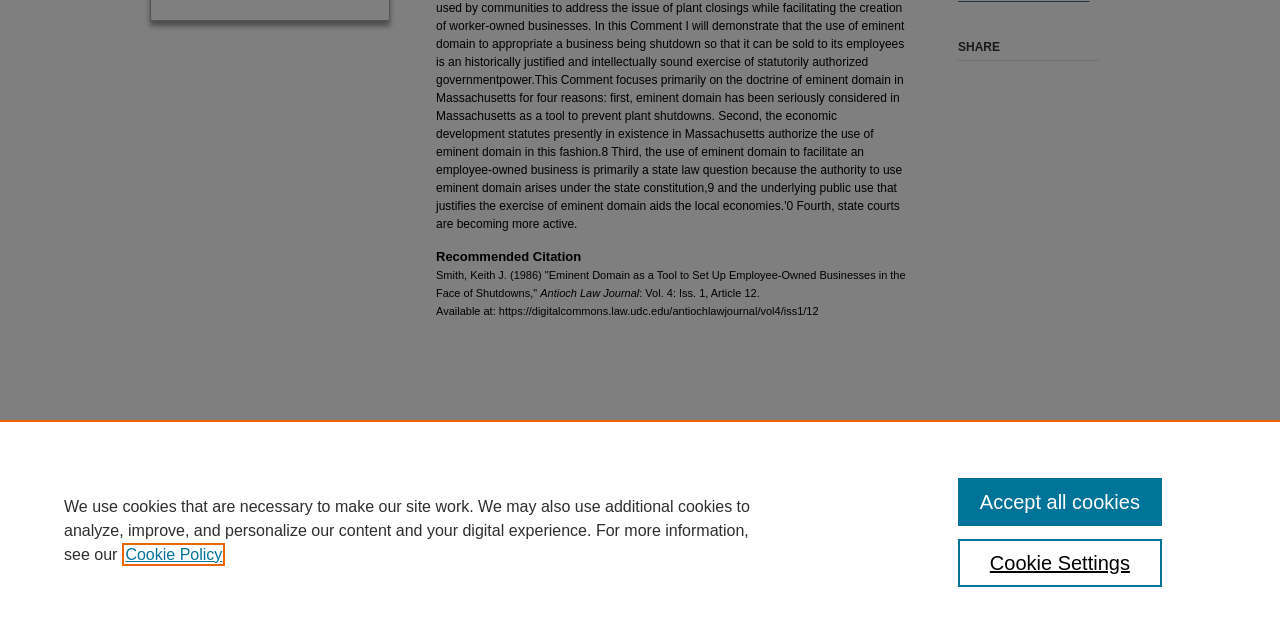Locate the UI element described by About and provide its bounding box coordinates. Use the format (top-left x, top-left y, bottom-right x, bottom-right y) with all values as floating point numbers between 0 and 1.

[0.375, 0.903, 0.399, 0.925]